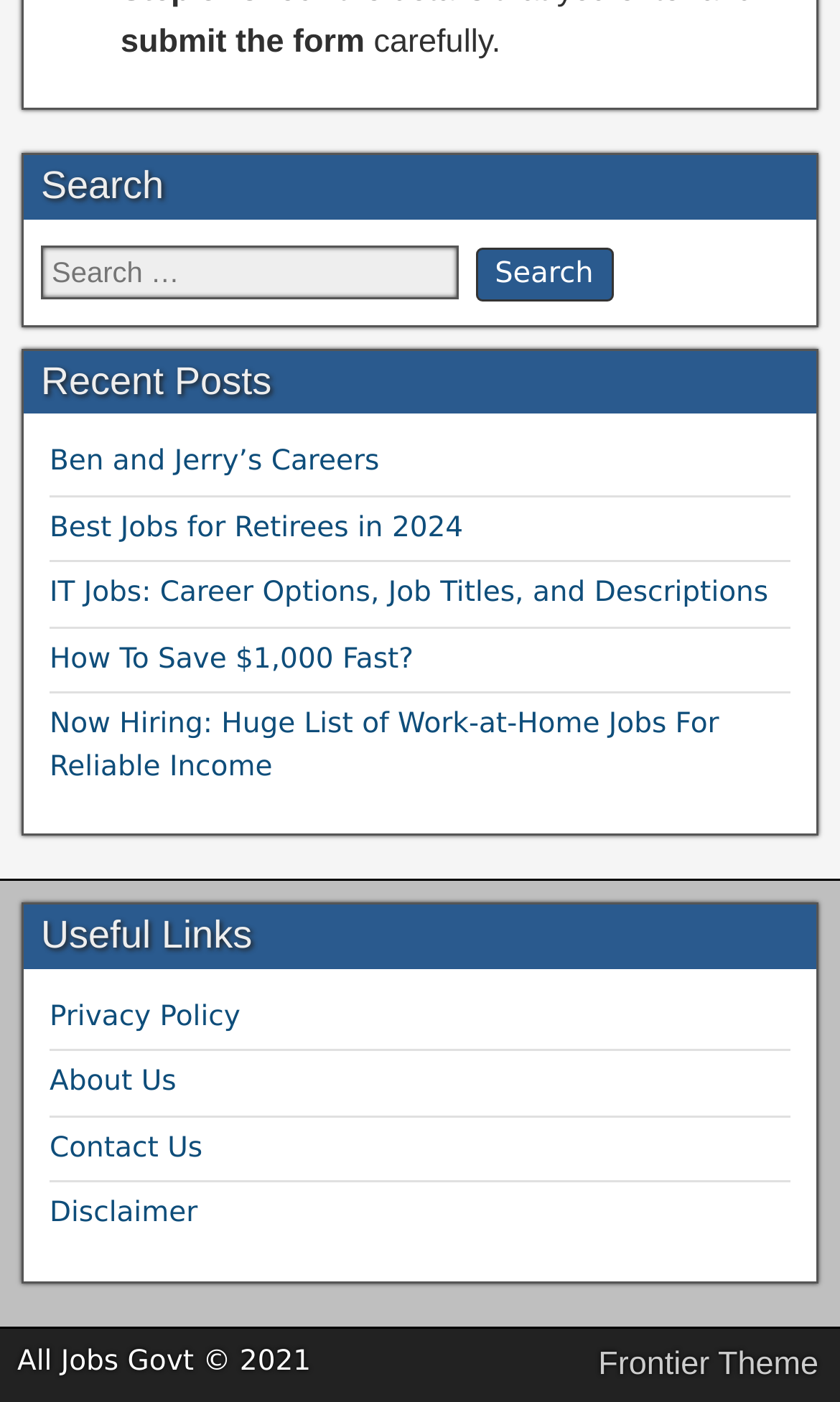Determine the bounding box coordinates for the area you should click to complete the following instruction: "click the Search button".

[0.566, 0.176, 0.73, 0.215]